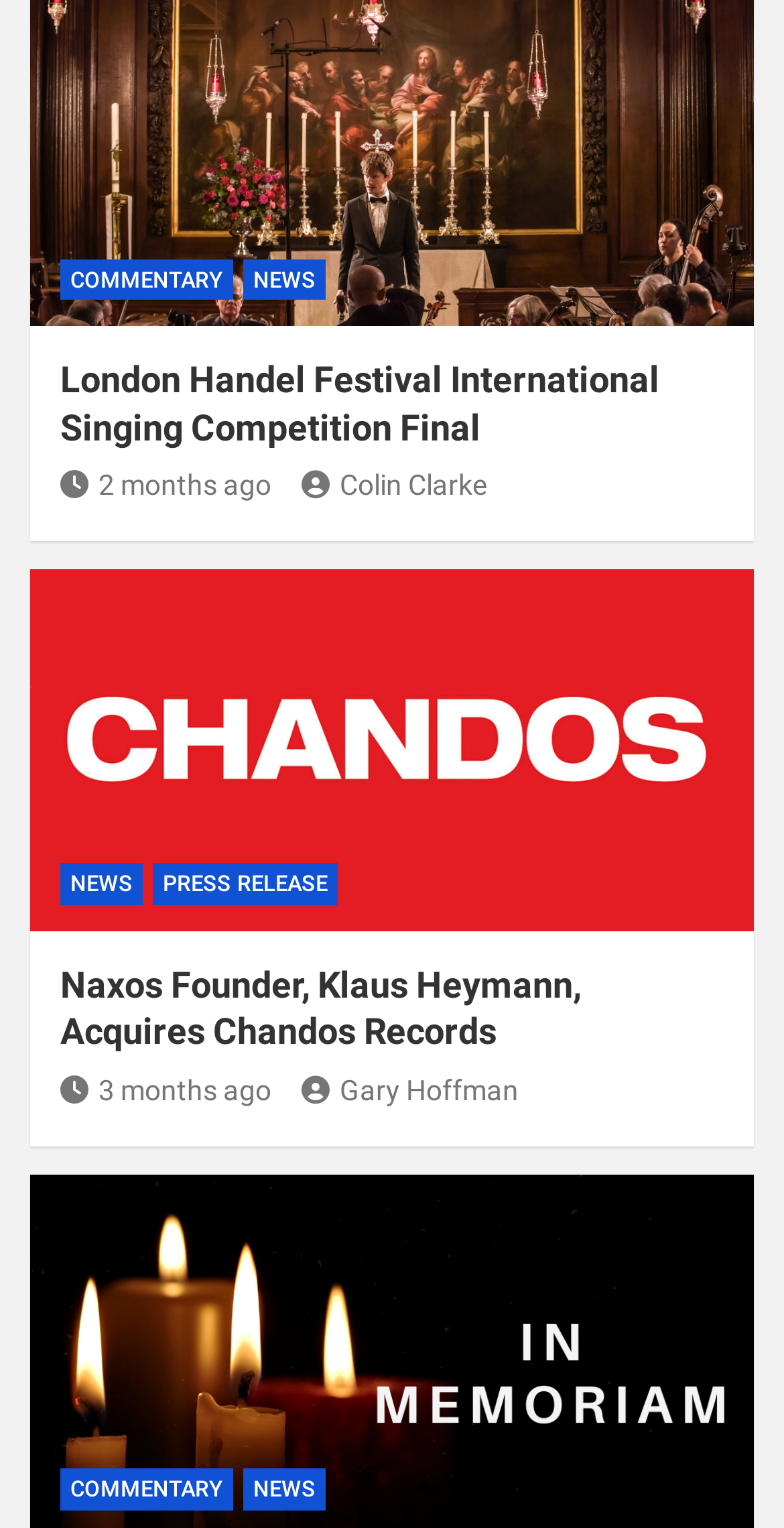What categories of content are available on this website?
Answer the question based on the image using a single word or a brief phrase.

News, commentary, press releases